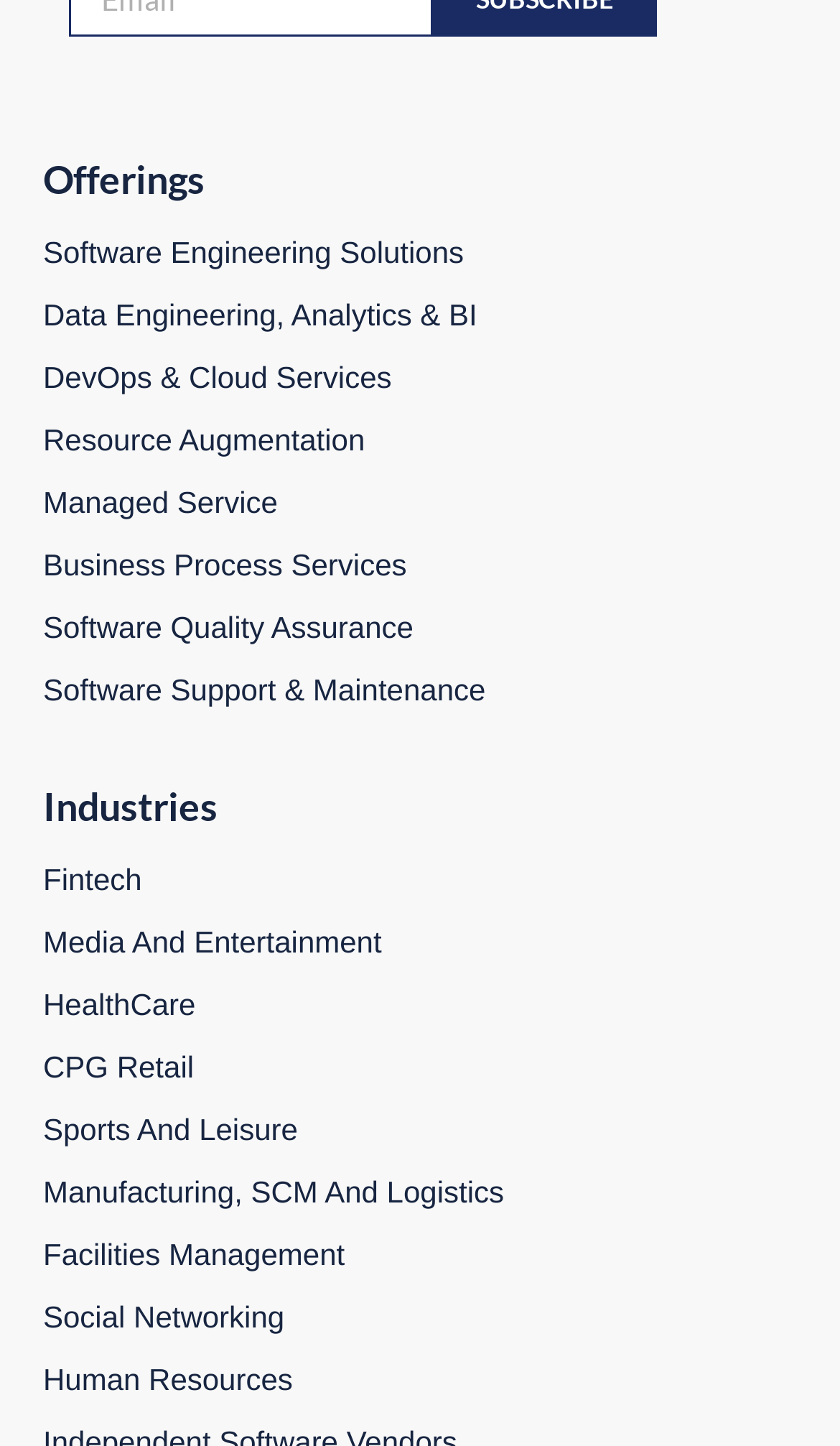Using the image as a reference, answer the following question in as much detail as possible:
What are the main categories listed under Offerings?

By examining the webpage, I noticed that the 'Offerings' section contains several links, including 'Software Engineering Solutions', 'Data Engineering, Analytics & BI', 'DevOps & Cloud Services', and more. These links seem to be categorized under the 'Offerings' section, which suggests that they are the main categories listed under Offerings.